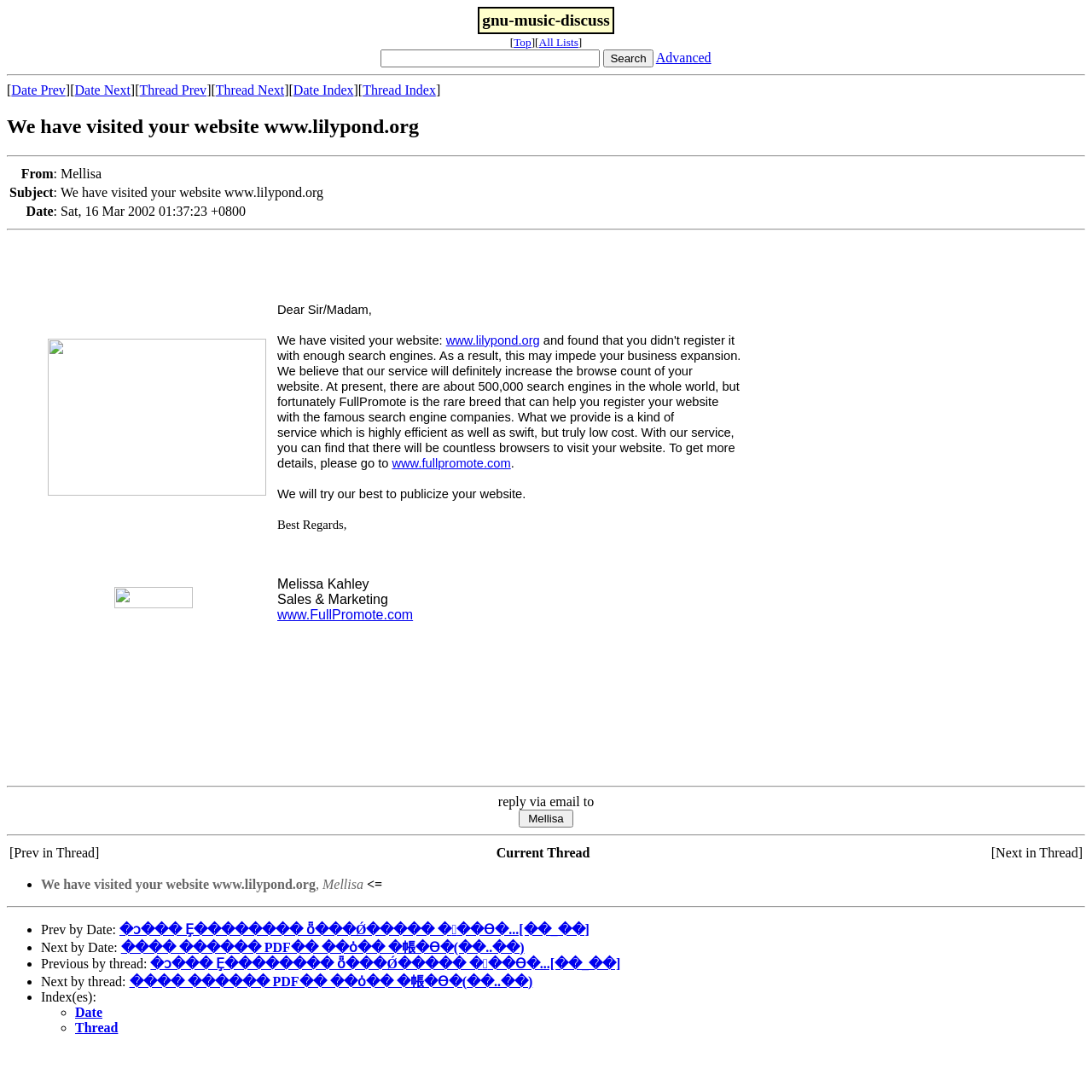What is the name of the company promoting the service?
Based on the image, respond with a single word or phrase.

FullPromote